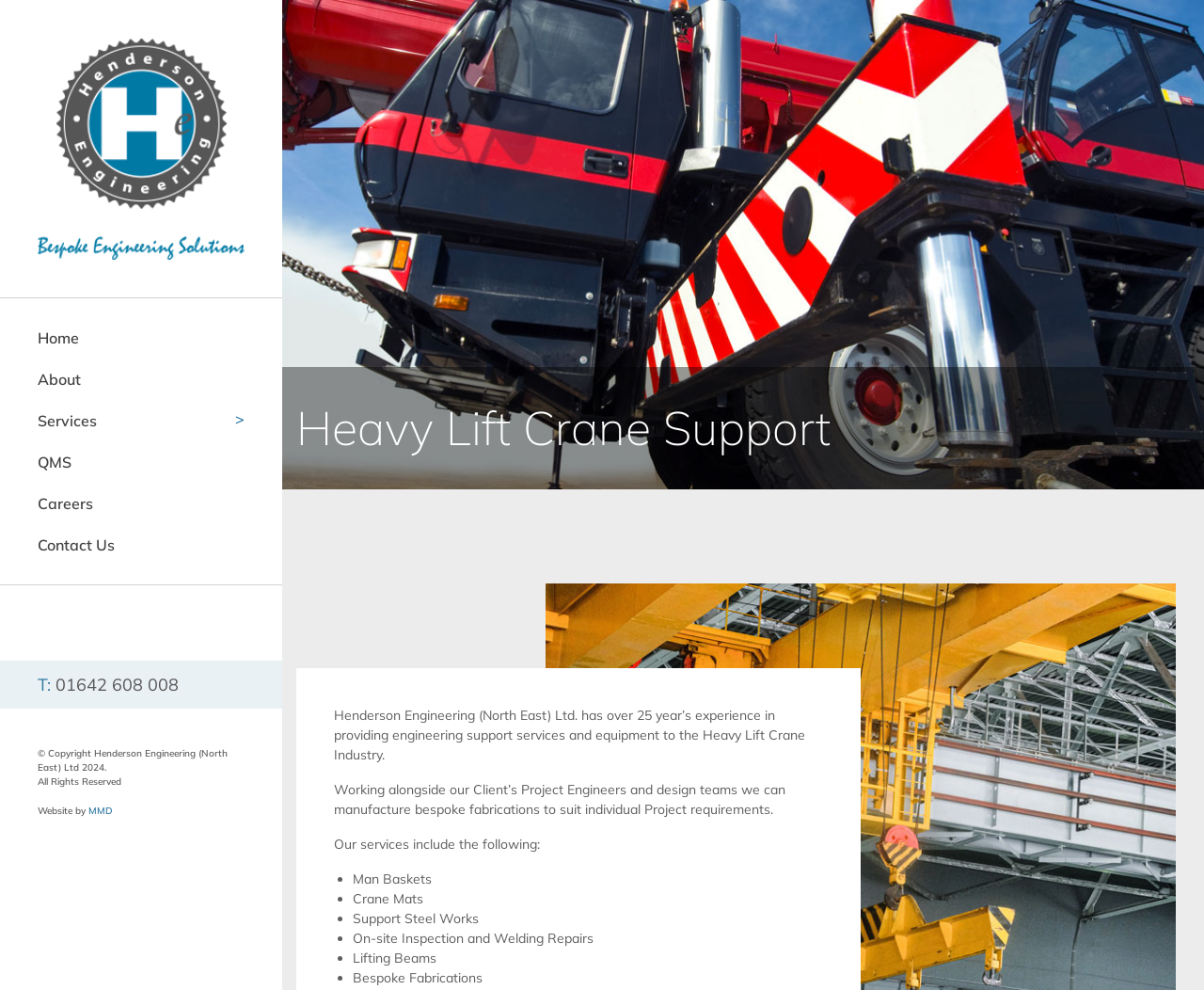Determine the main text heading of the webpage and provide its content.

Heavy Lift Crane Support